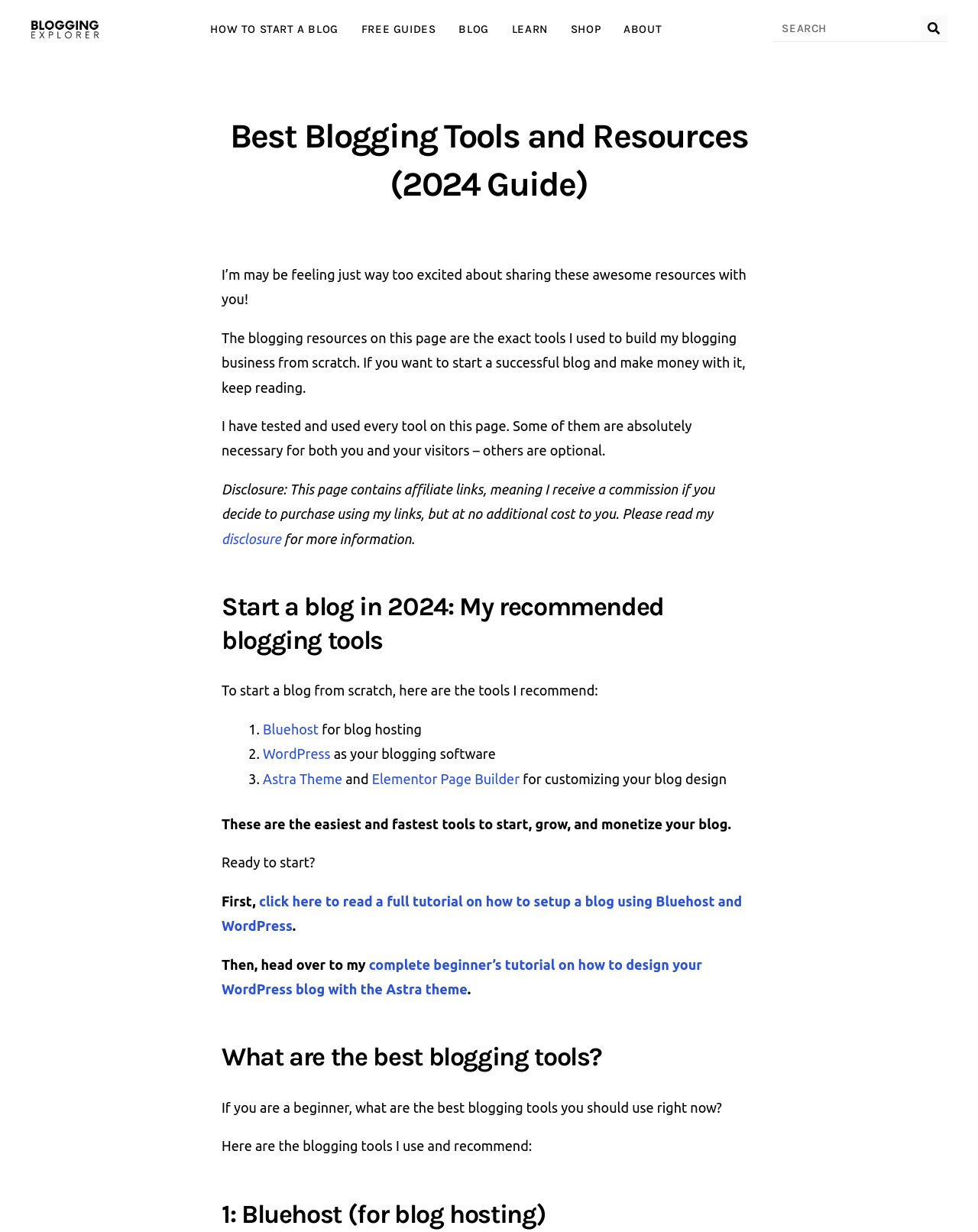What is the author's intention for sharing these resources?
Refer to the image and provide a detailed answer to the question.

Based on the webpage's content, including the text 'If you want to start a successful blog and make money with it, keep reading.', it is clear that the author's intention for sharing these resources is to help readers start a successful blog.